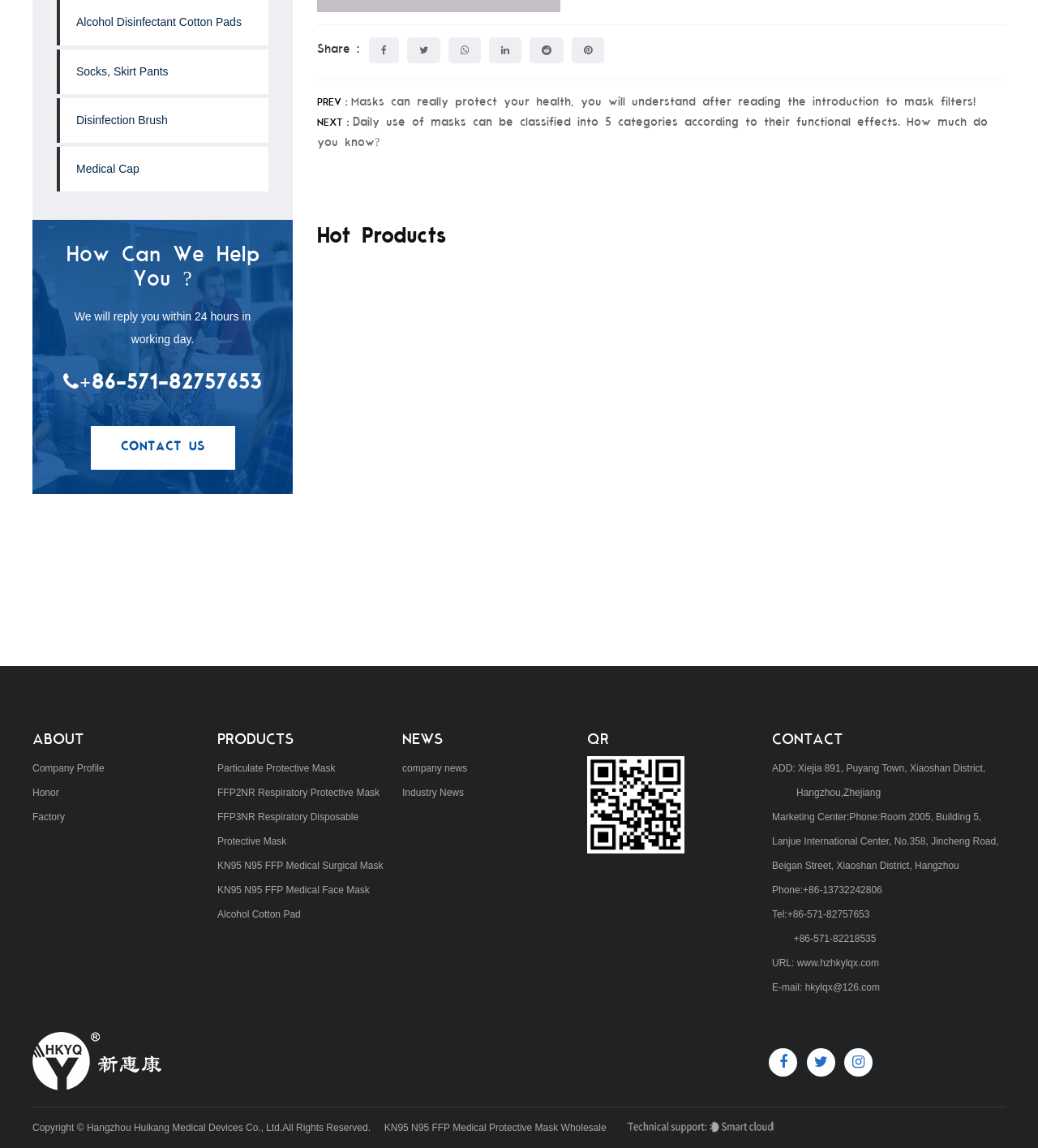Please locate the bounding box coordinates of the element that should be clicked to achieve the given instruction: "Read about 'Masks can really protect your health, you will understand after reading the introduction to mask filters!'".

[0.338, 0.084, 0.94, 0.095]